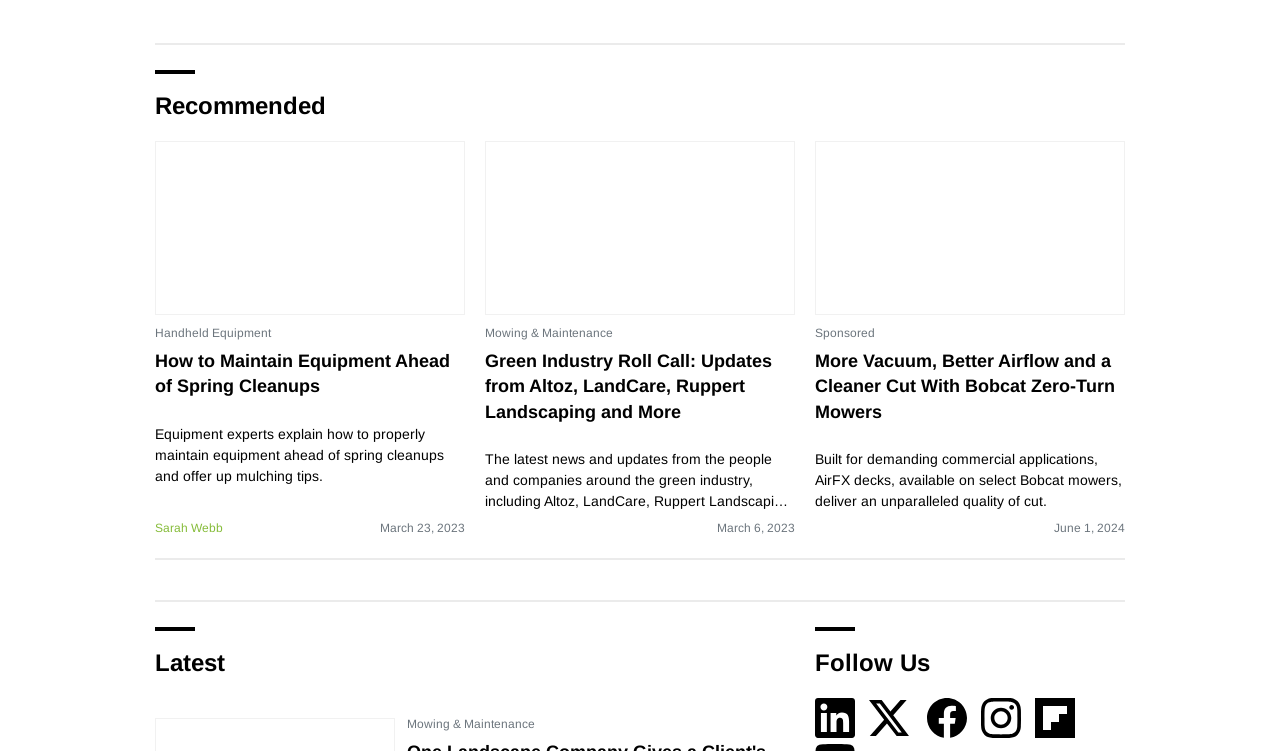Identify the bounding box coordinates for the UI element described as: "Facebook icon".

[0.724, 0.184, 0.755, 0.207]